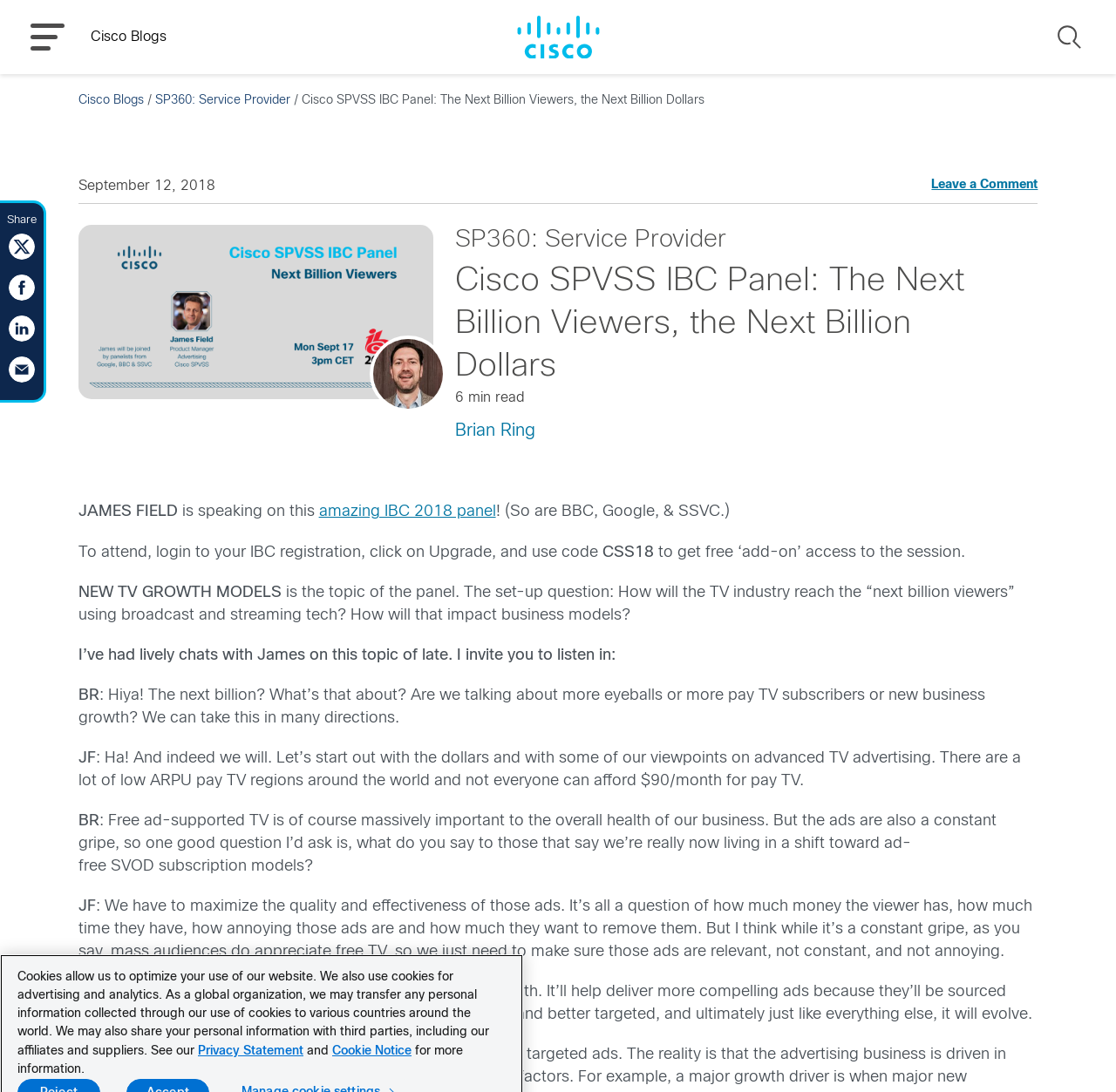Please identify the bounding box coordinates of the clickable area that will allow you to execute the instruction: "Click the MENU button".

[0.027, 0.022, 0.058, 0.046]